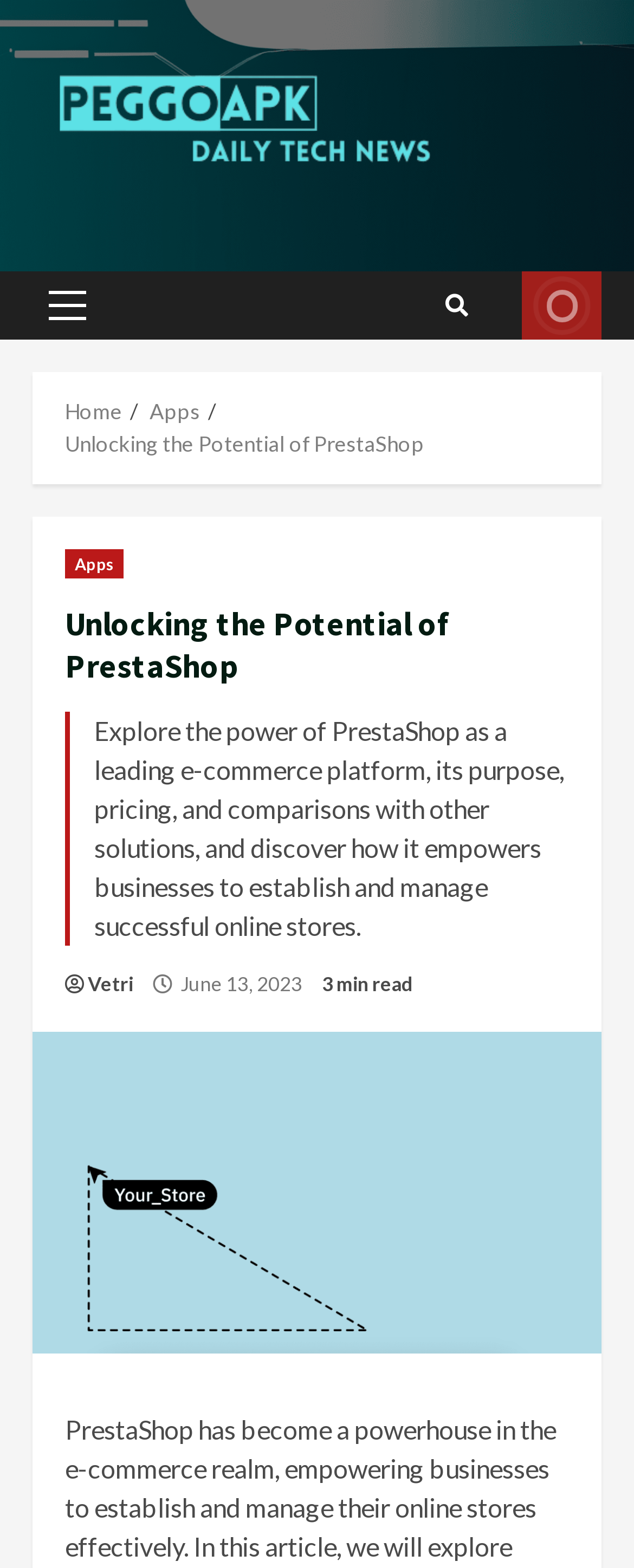What is the date of the current article?
Please provide a comprehensive answer based on the contents of the image.

I found the date of the current article by looking at the static text element that says 'June 13, 2023'.